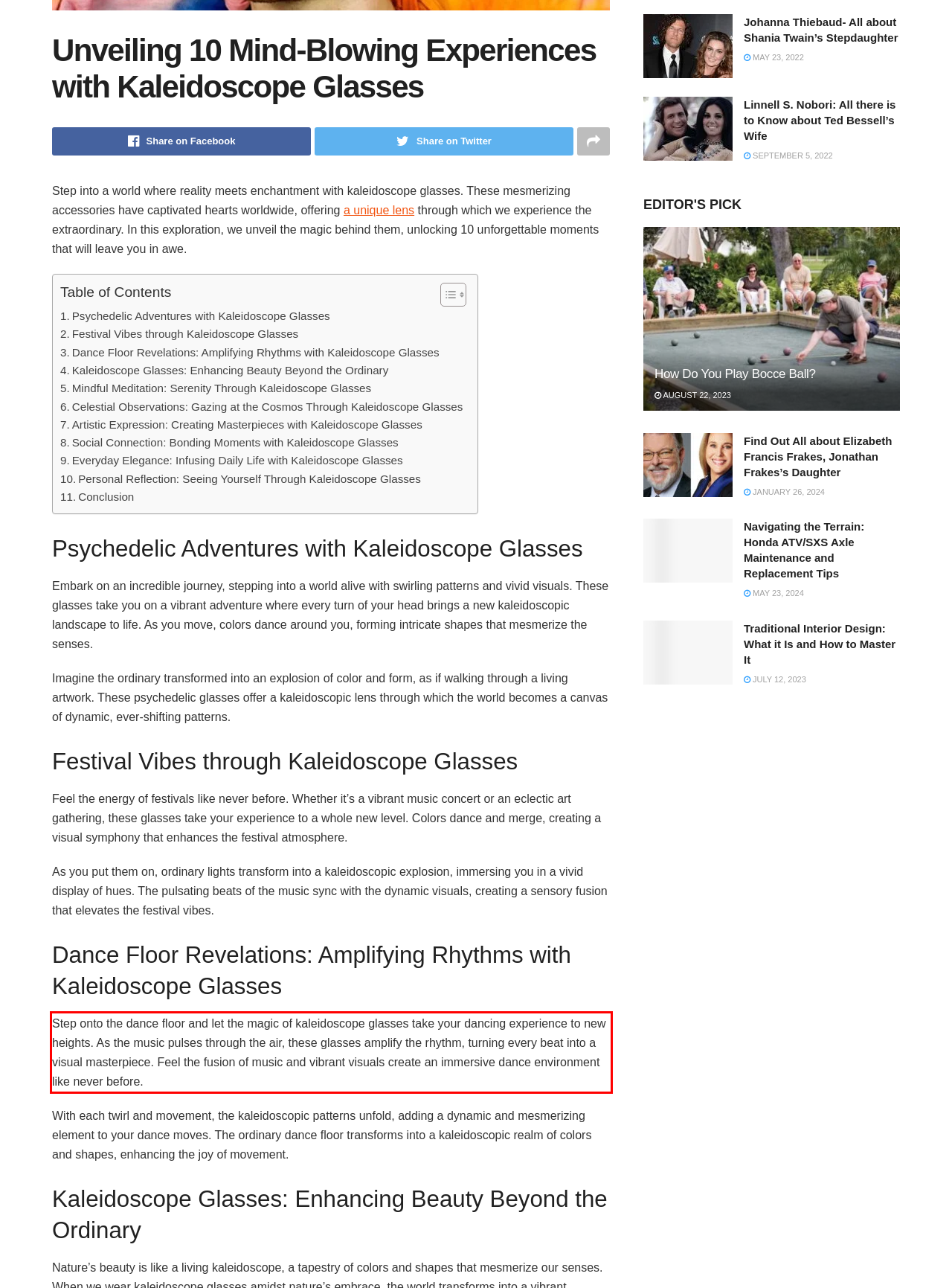From the provided screenshot, extract the text content that is enclosed within the red bounding box.

Step onto the dance floor and let the magic of kaleidoscope glasses take your dancing experience to new heights. As the music pulses through the air, these glasses amplify the rhythm, turning every beat into a visual masterpiece. Feel the fusion of music and vibrant visuals create an immersive dance environment like never before.